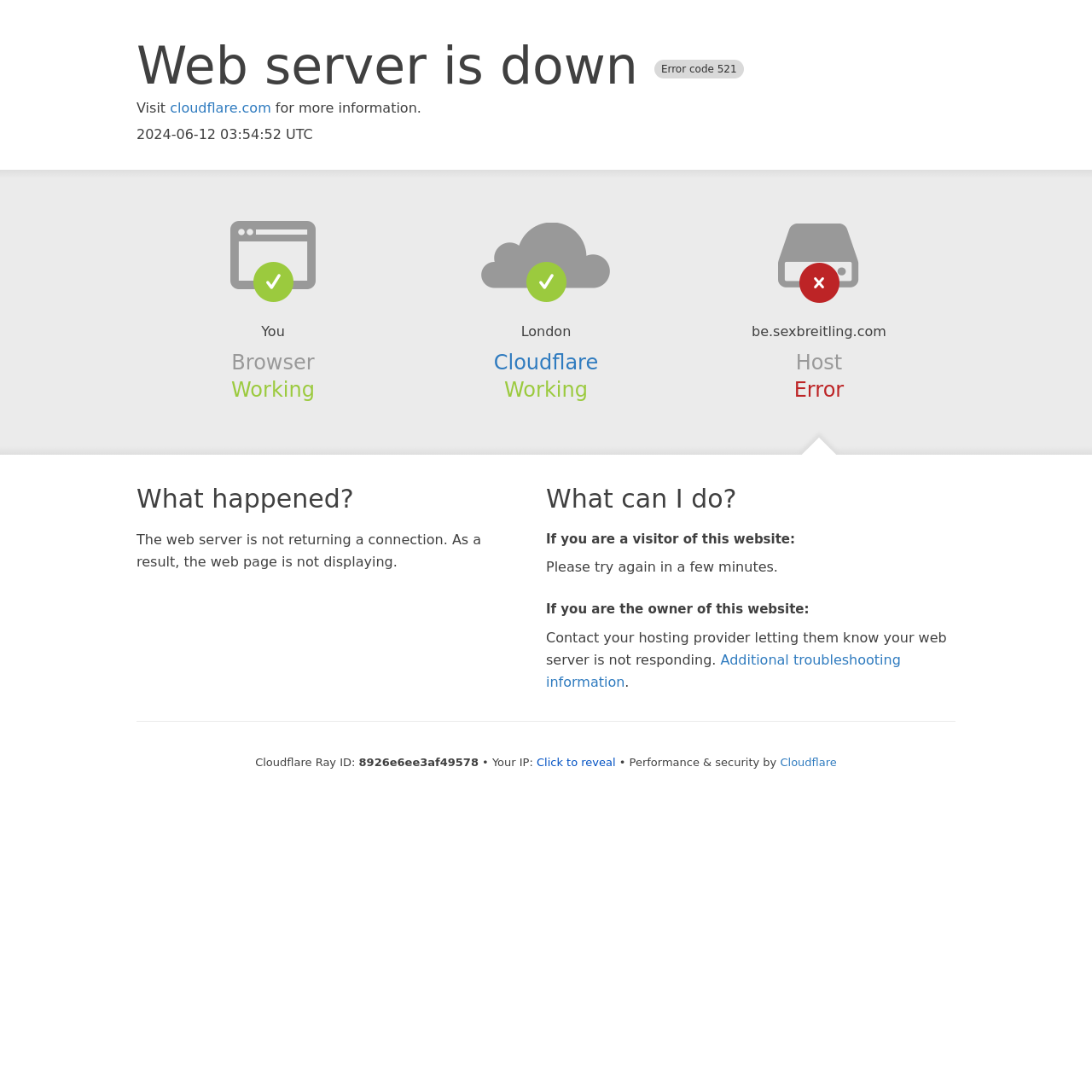What is the current status of the host?
Using the visual information, reply with a single word or short phrase.

Error